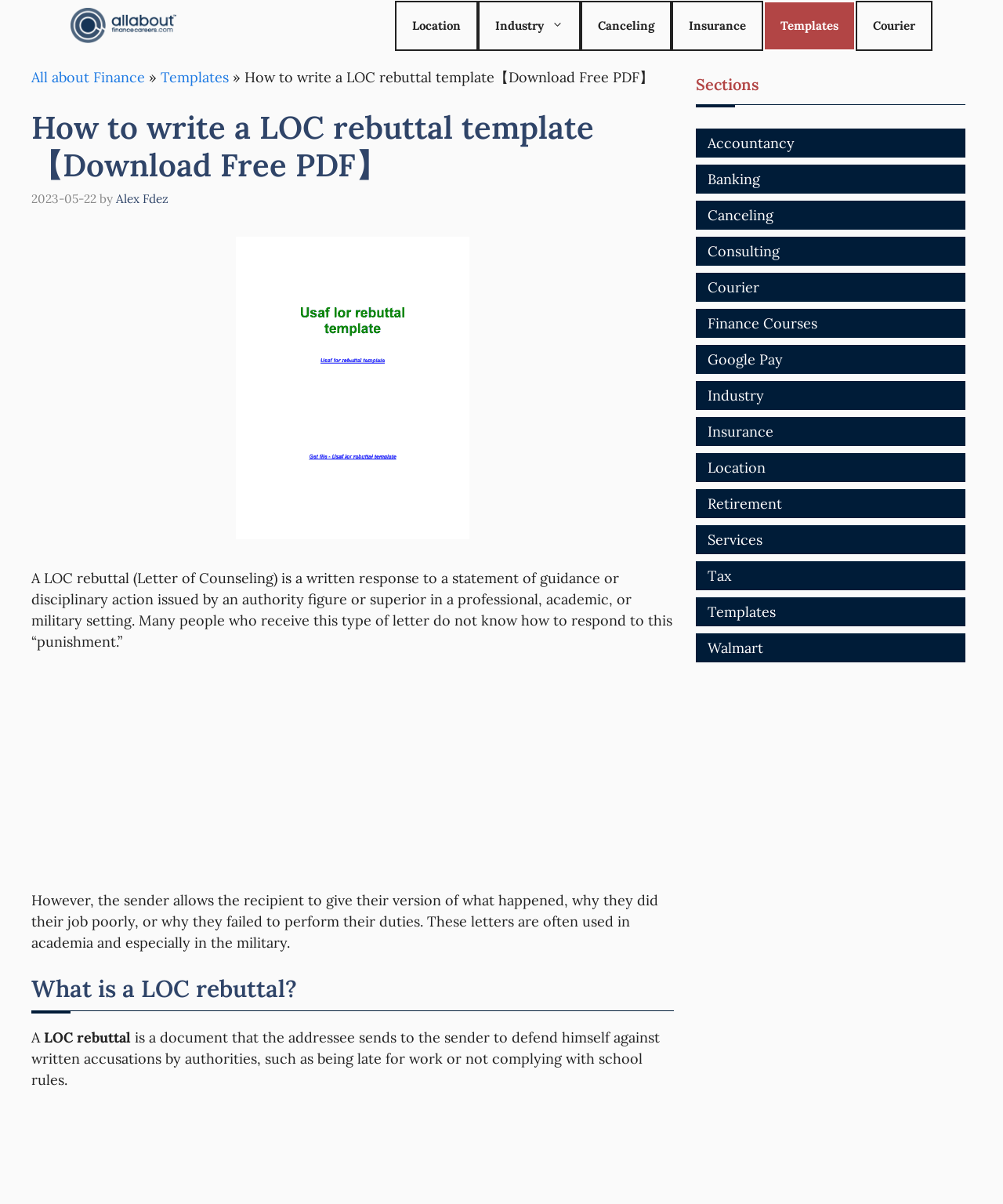Given the element description "Walmart" in the screenshot, predict the bounding box coordinates of that UI element.

[0.705, 0.531, 0.761, 0.546]